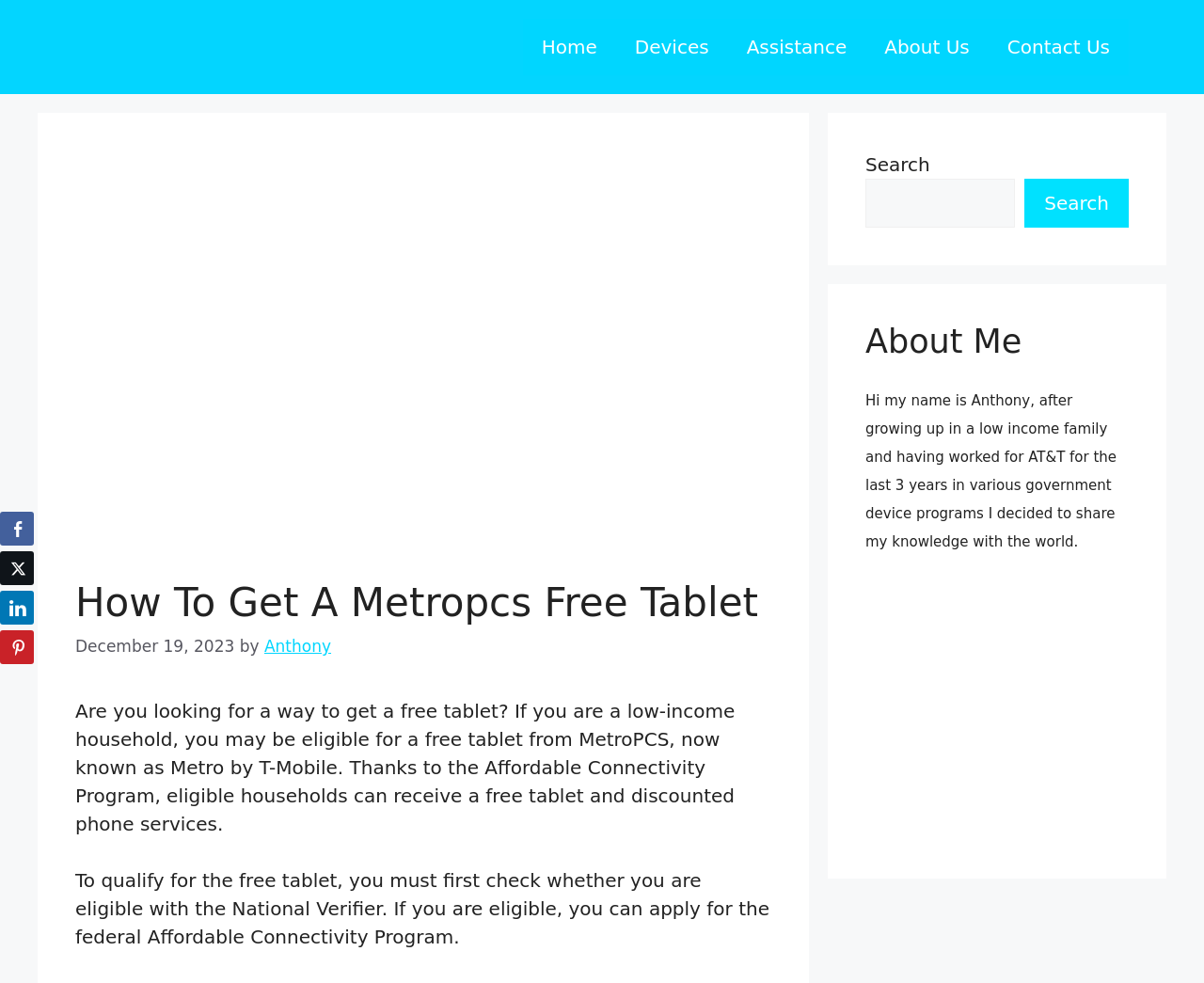Pinpoint the bounding box coordinates of the clickable area needed to execute the instruction: "Go to Home". The coordinates should be specified as four float numbers between 0 and 1, i.e., [left, top, right, bottom].

[0.434, 0.019, 0.512, 0.077]